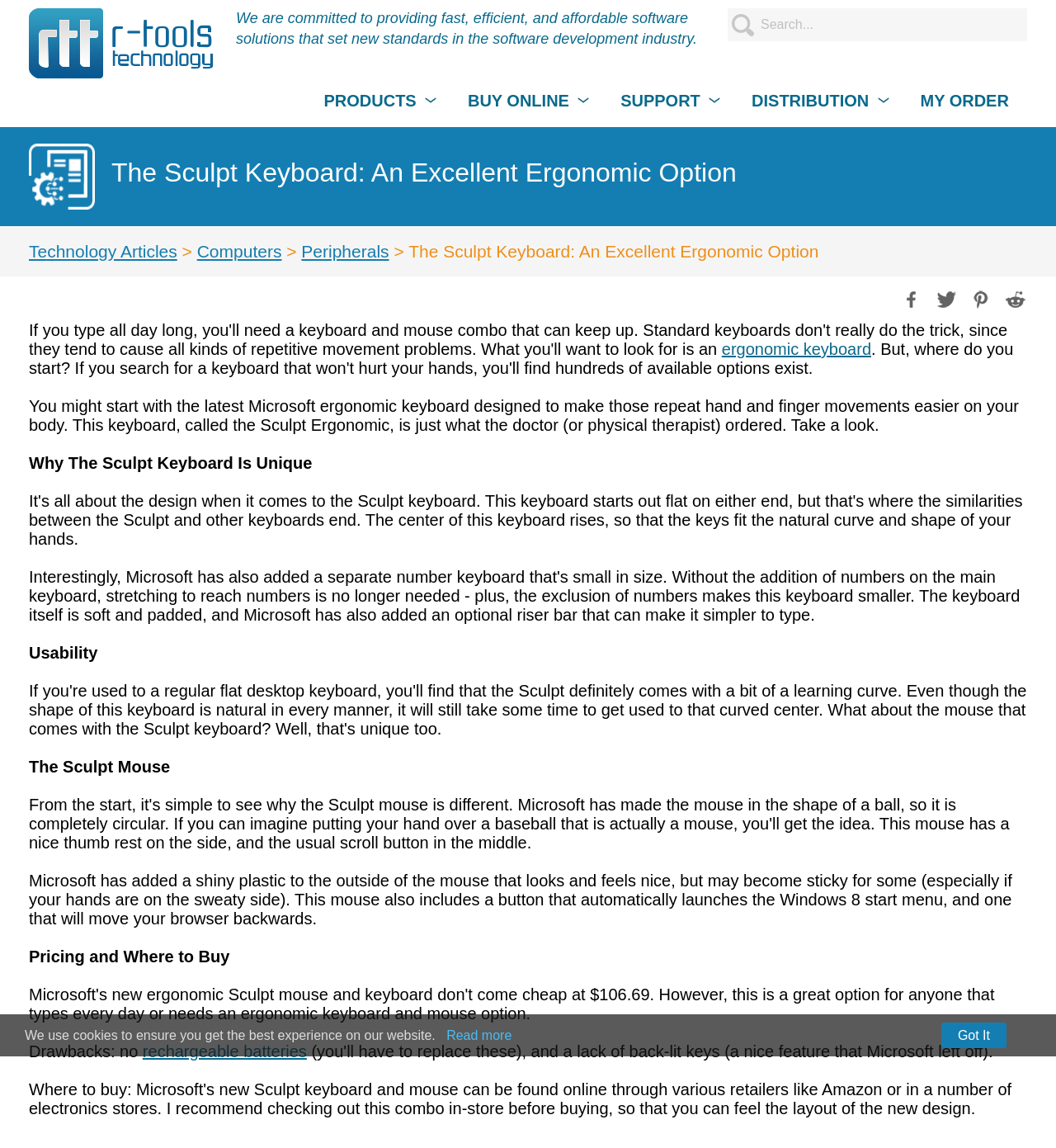Please identify the bounding box coordinates of the area that needs to be clicked to fulfill the following instruction: "Learn more about 'Heating and Cooling'."

None